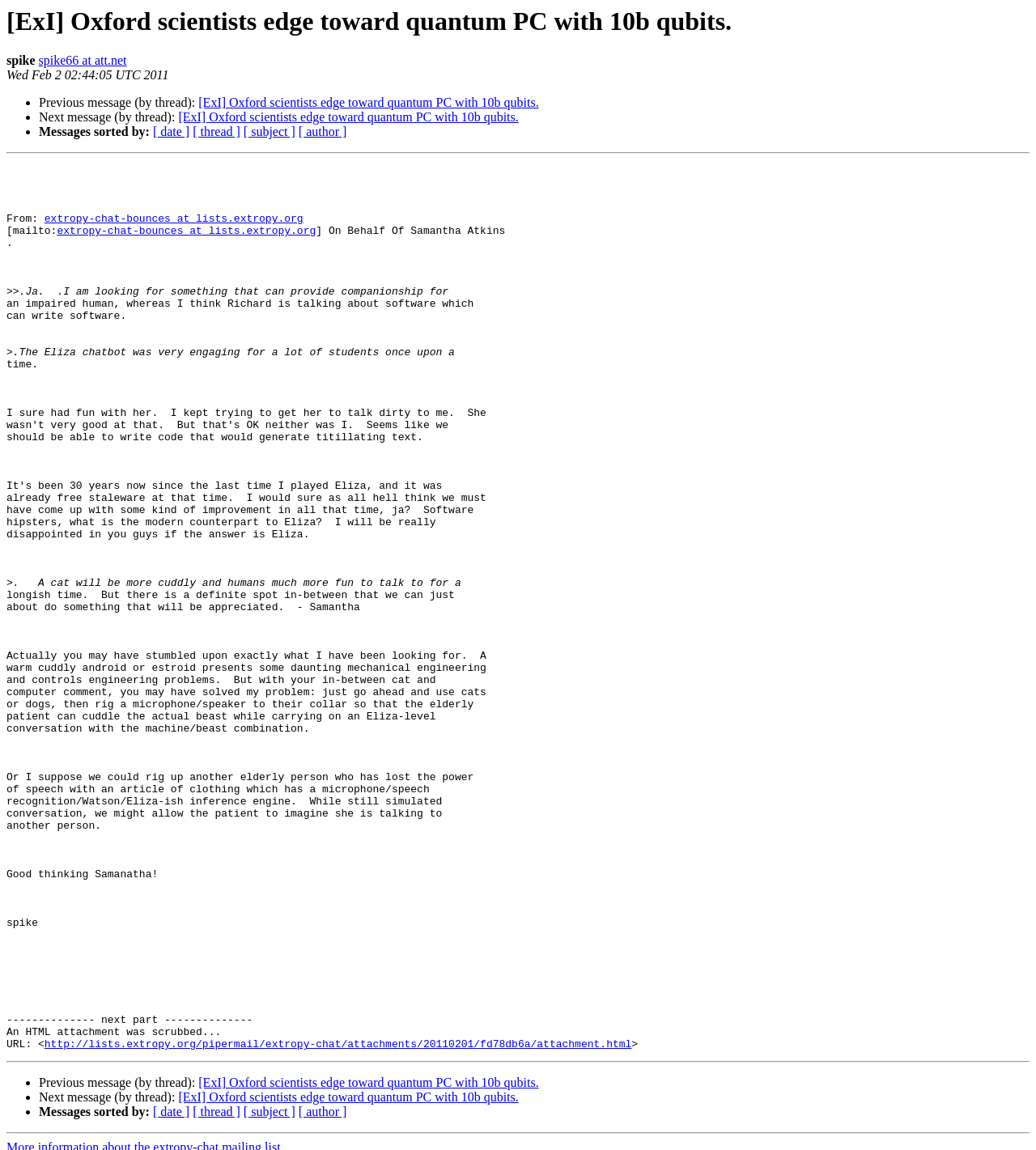What is the main heading of this webpage? Please extract and provide it.

[ExI] Oxford scientists edge toward quantum PC with 10b qubits.